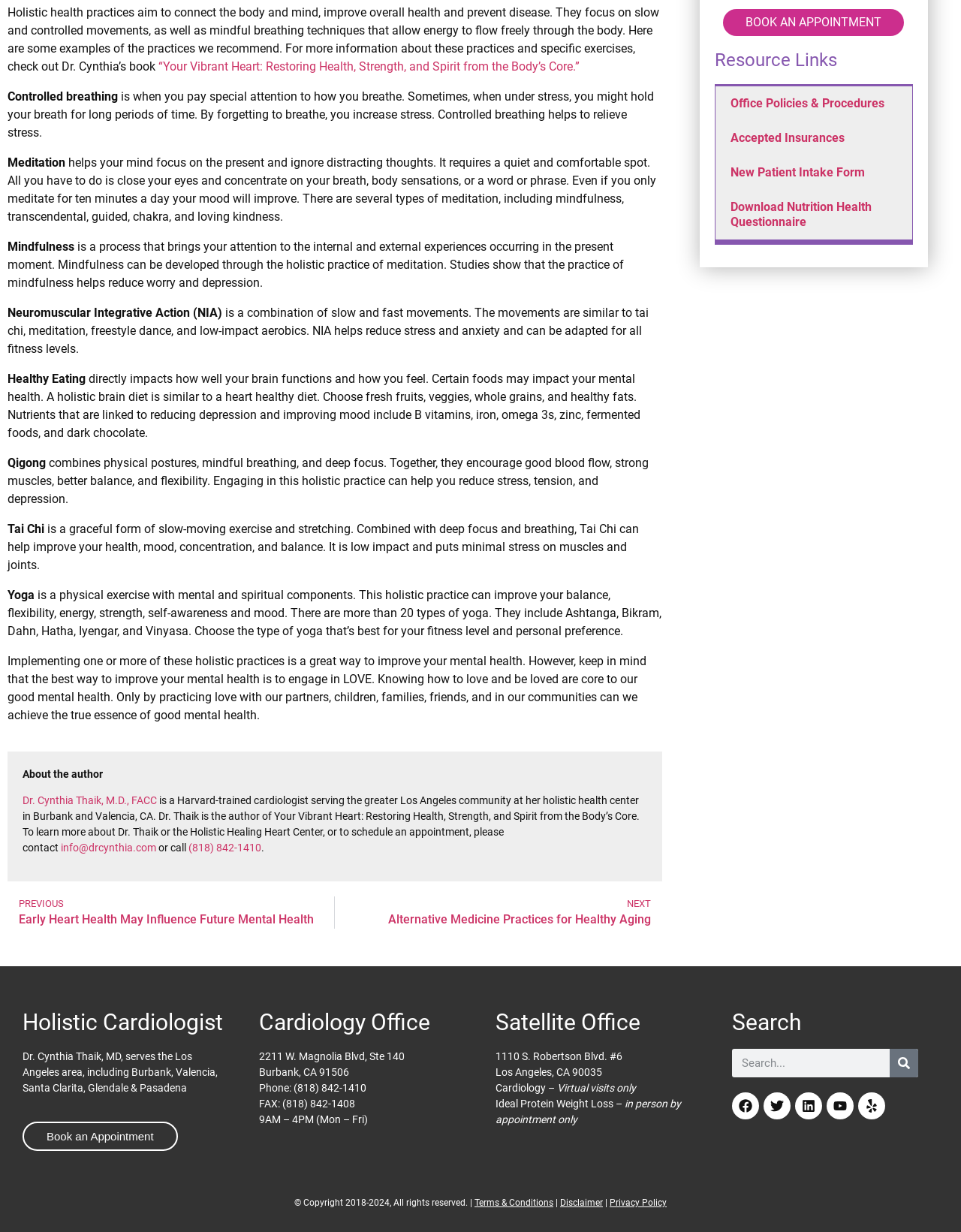Determine the bounding box for the UI element that matches this description: "Office Policies & Procedures".

[0.744, 0.07, 0.949, 0.098]